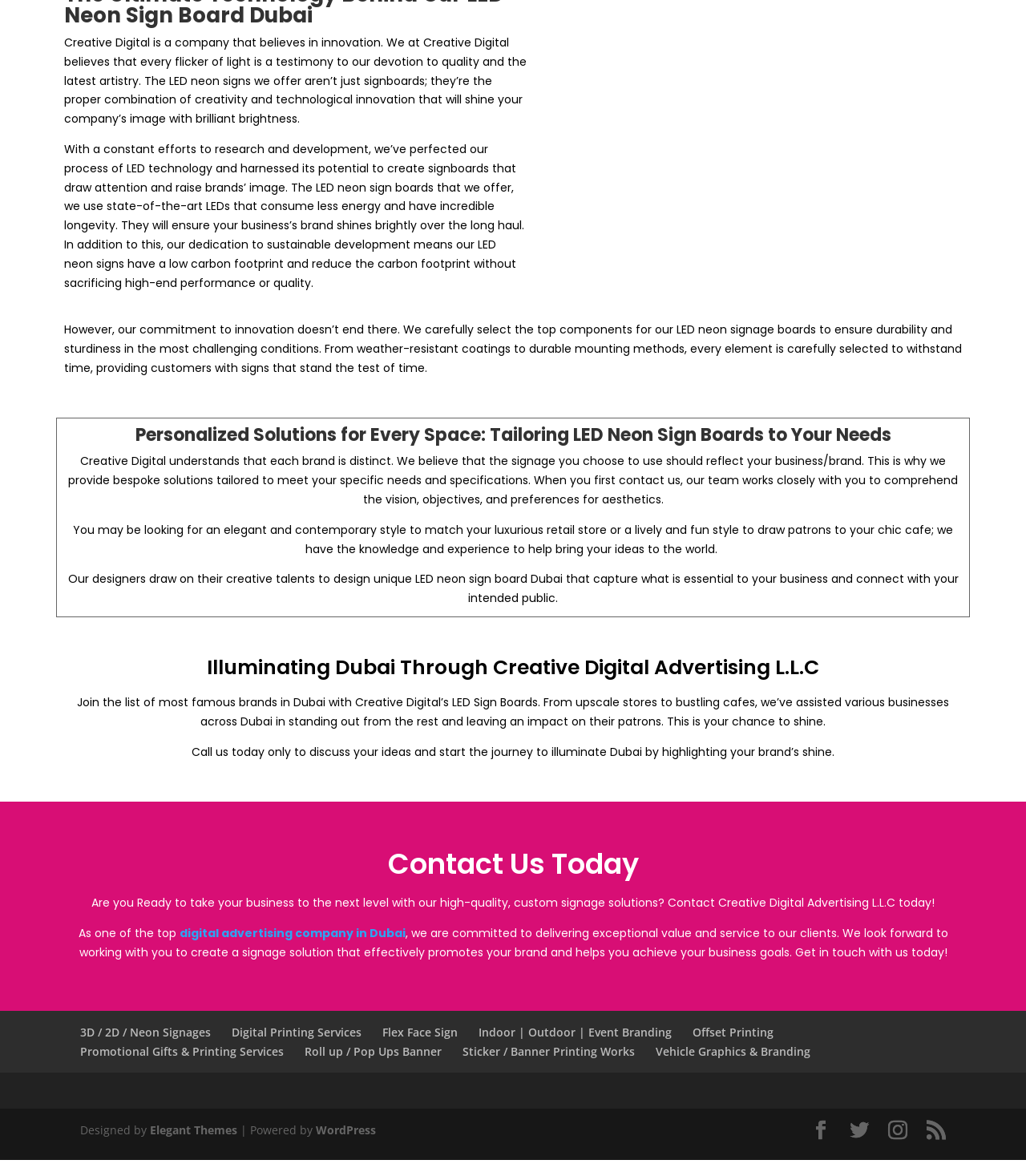Locate the bounding box of the UI element with the following description: "digital advertising company in Dubai".

[0.175, 0.787, 0.395, 0.8]